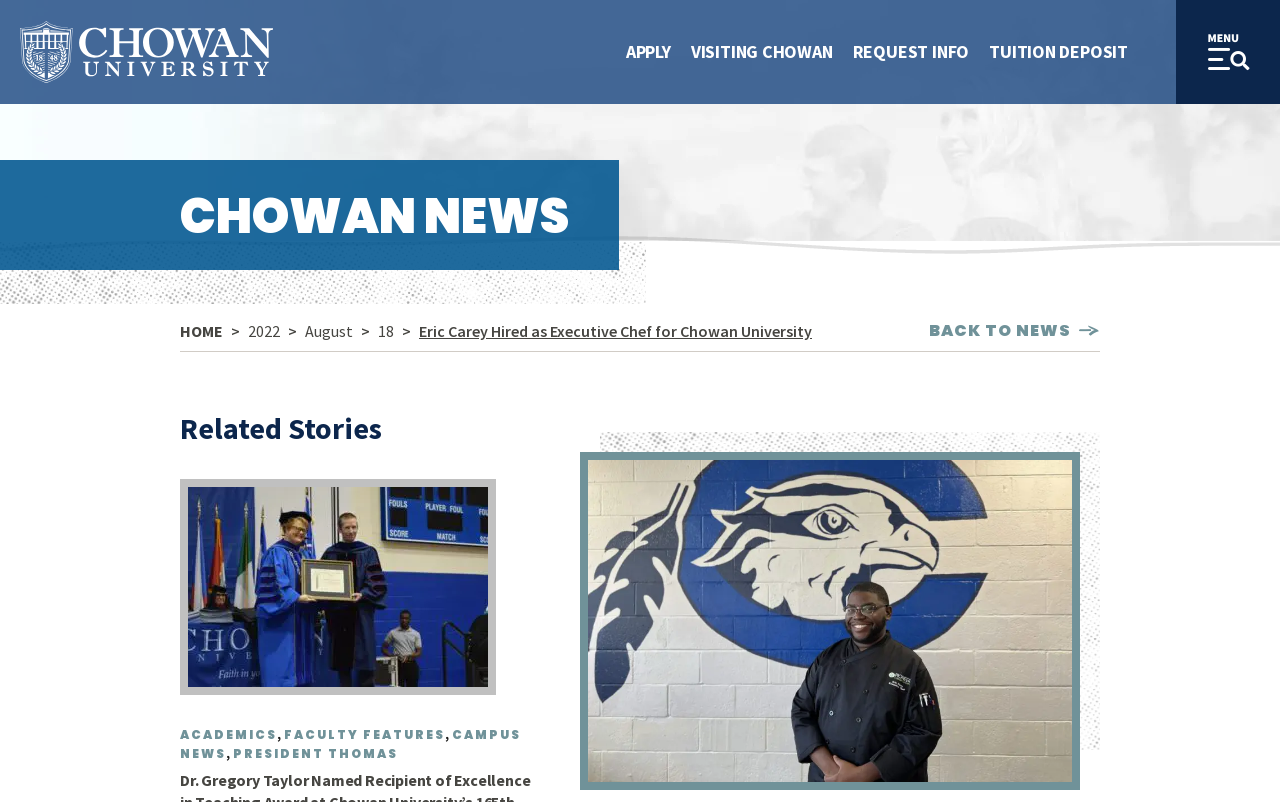Kindly determine the bounding box coordinates of the area that needs to be clicked to fulfill this instruction: "View 'Related Stories'".

[0.141, 0.514, 0.422, 0.554]